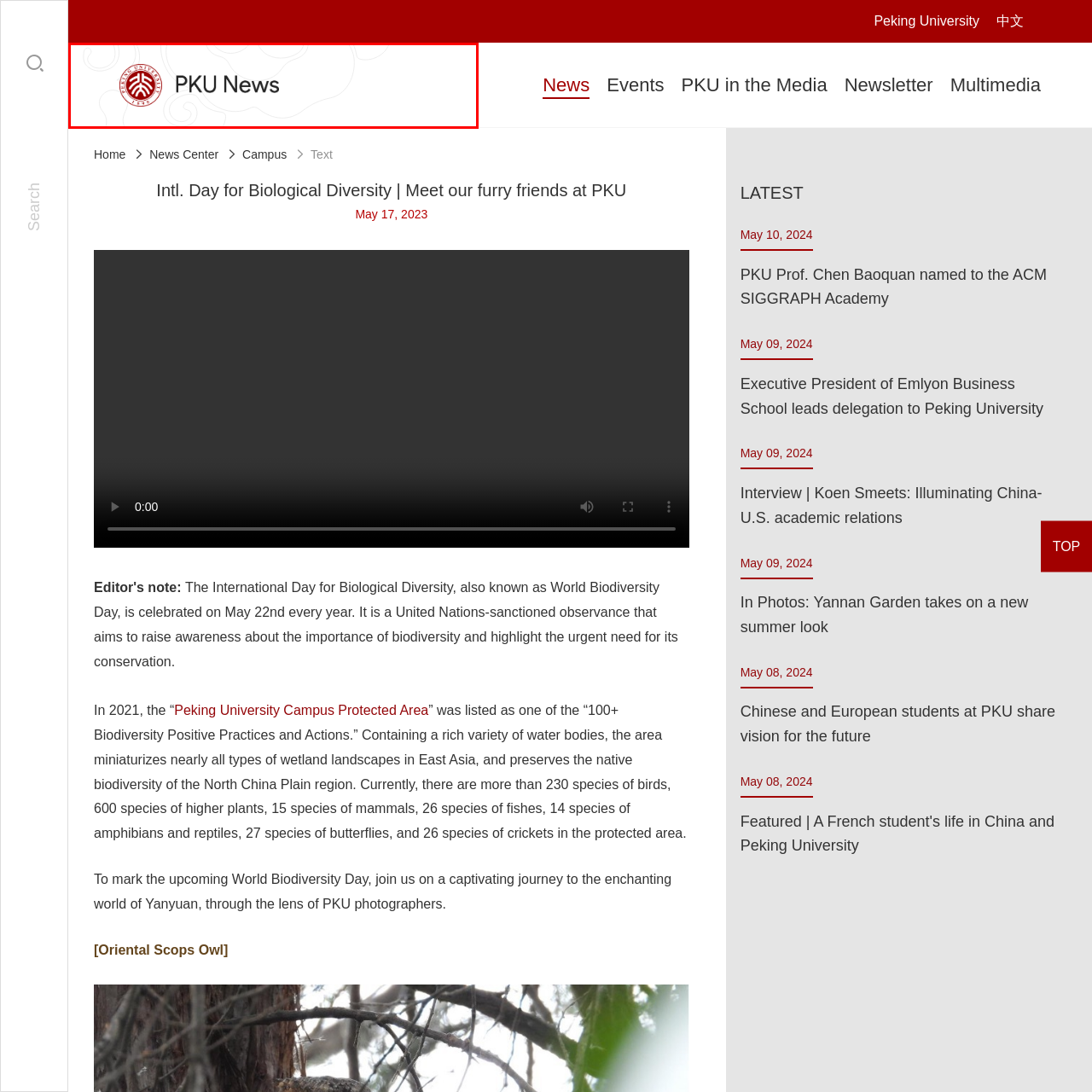Write a detailed description of the image enclosed in the red-bordered box.

This image features the logo for "PKU News," highlighting the commitment of Peking University to share relevant information and updates related to the institution. The logo is prominently placed, surrounded by subtle, stylized graphics that create an engaging backdrop, suggesting a blend of tradition and modernity in the university's approach to communication. The use of red in the logo is emblematic of Peking University's branding, symbolizing strength and vitality, while the overall design reflects a clean and professional aesthetic aimed at conveying important news and events at PKU. This setup aligns with the theme of celebrating biodiversity, as indicated by the context of the event described on the webpage.